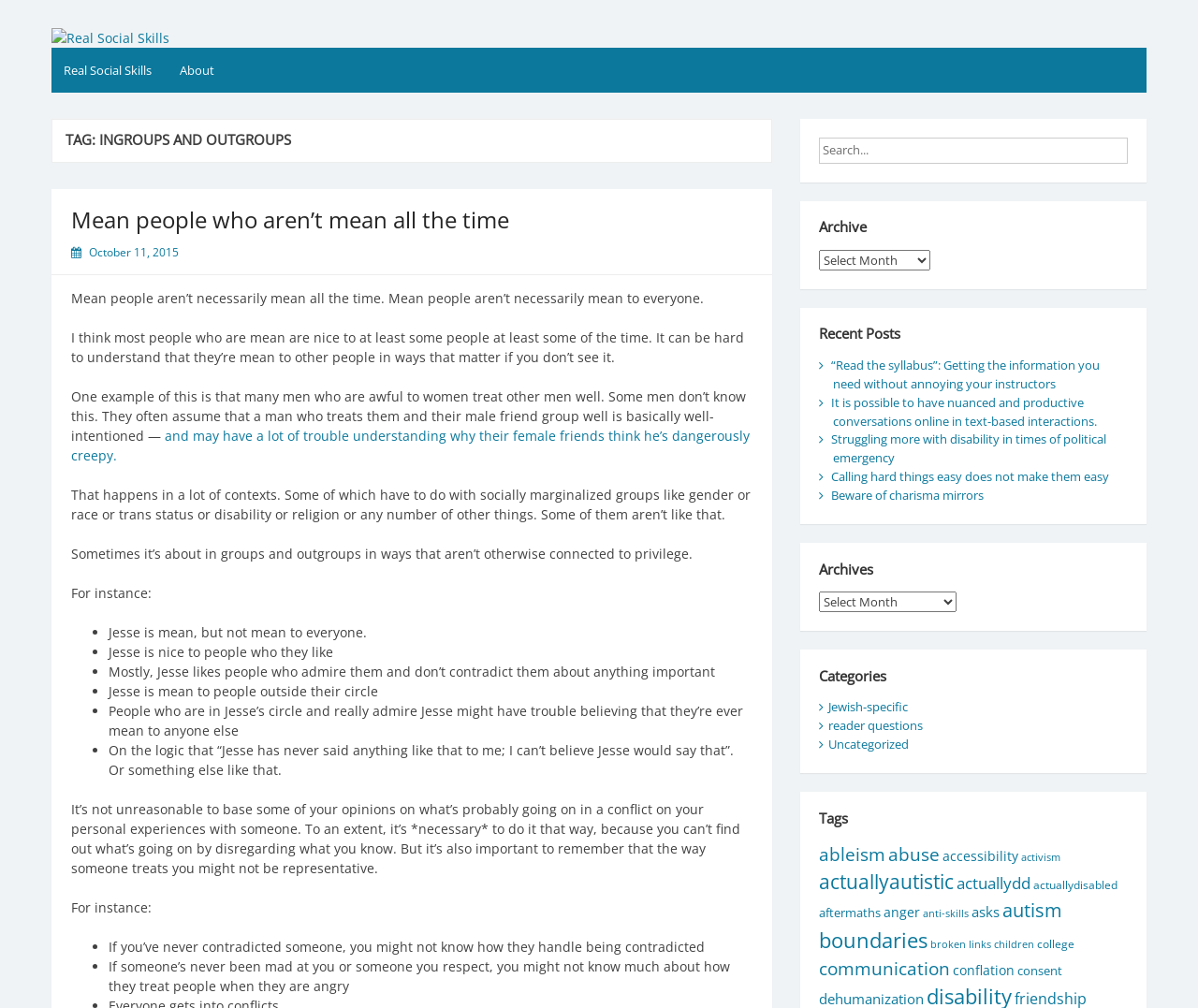Describe every aspect of the webpage in a detailed manner.

This webpage is about social skills and relationships, specifically discussing the concept of "ingroups and outgroups." The page has a header section with a logo and a navigation menu. Below the header, there is a main content area with a heading "TAG: INGROUPS AND OUTGROUPS" and several paragraphs of text. The text discusses how people can be mean to others, but not necessarily to everyone, and how this behavior can be influenced by social groups and relationships.

The main content area is divided into sections, each with a heading and several paragraphs of text. The sections appear to be discussing different aspects of social relationships and how people interact with each other. There are also several links to other articles or posts on the website, which are listed in a sidebar on the right-hand side of the page.

In addition to the main content area, there are several other elements on the page, including a search bar at the top right, a list of archives and categories on the right-hand side, and a list of tags at the bottom of the page. The tags appear to be keywords or topics related to the content of the website, and each one has a number of items associated with it.

Overall, the webpage appears to be a blog or article about social skills and relationships, with a focus on the concept of "ingroups and outgroups." The content is presented in a clear and organized manner, with headings and sections to help the reader navigate the page.